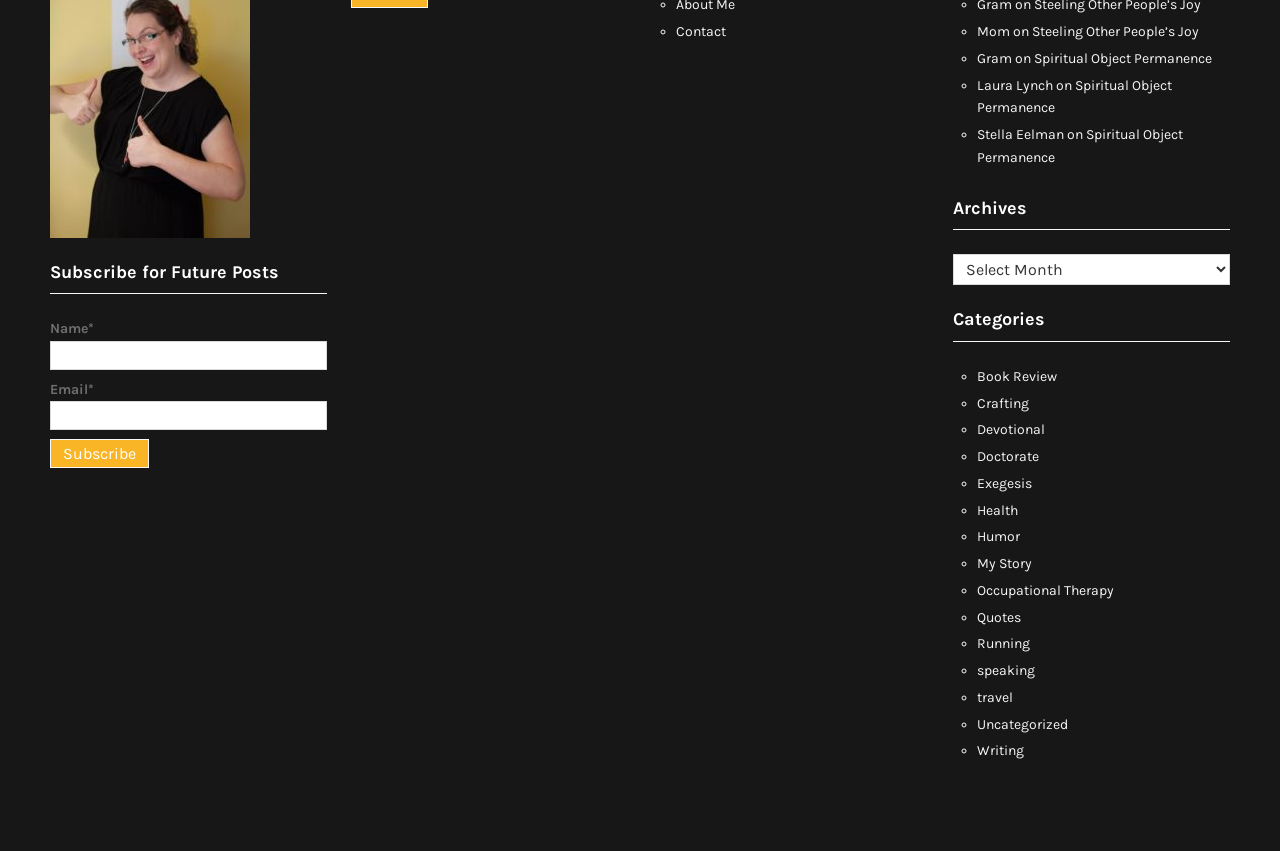Give a one-word or one-phrase response to the question: 
What is the purpose of the 'Contact' link?

To contact the website owner